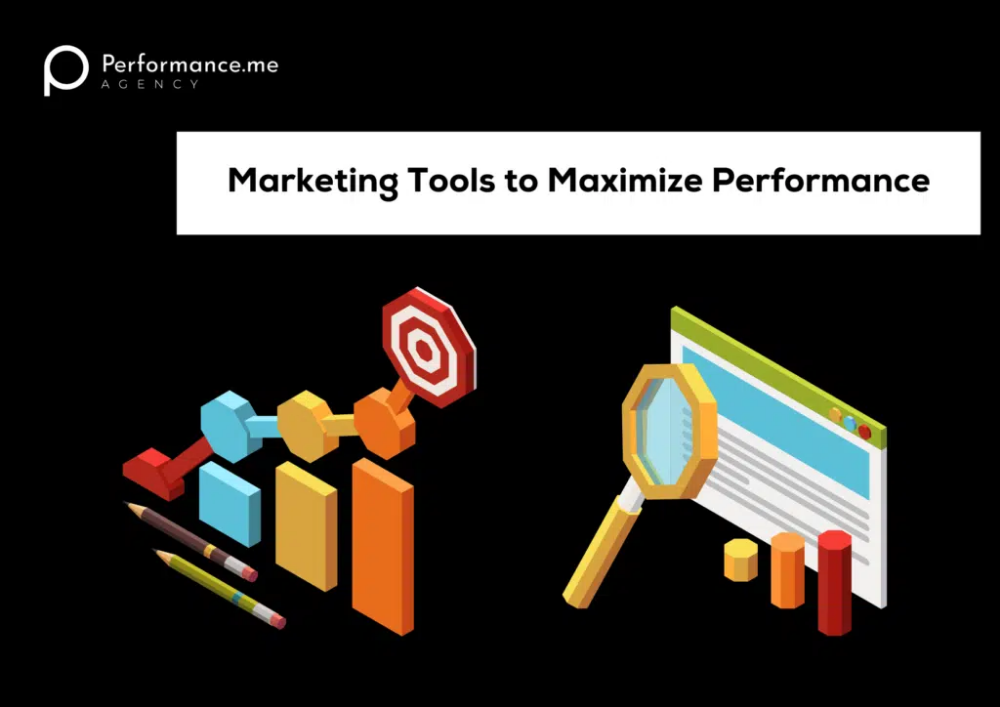What is the purpose of the magnifying glass?
Answer the question using a single word or phrase, according to the image.

To emphasize analysis